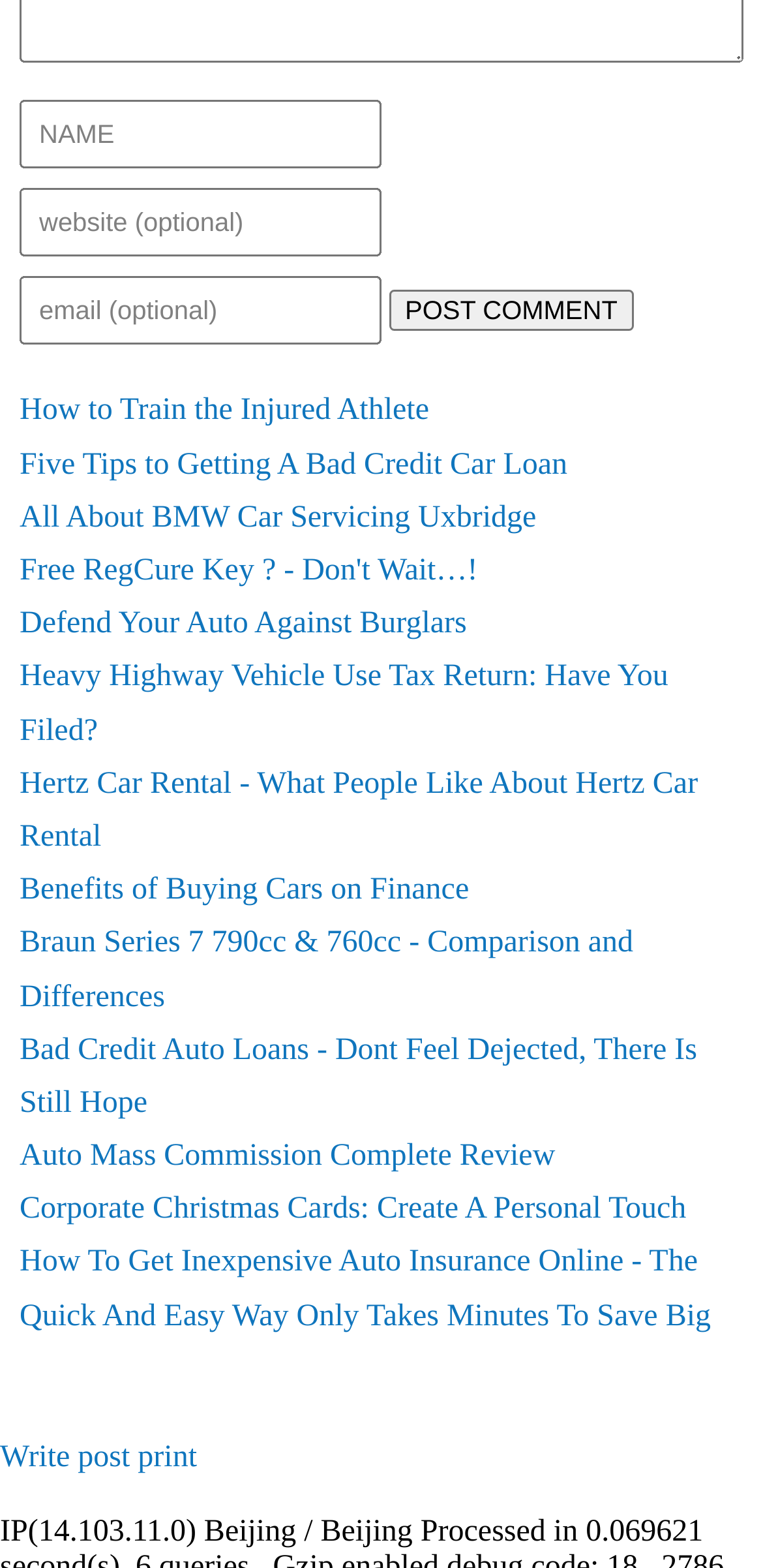What is the purpose of the 'POST COMMENT' button?
Using the image as a reference, answer with just one word or a short phrase.

To submit a comment